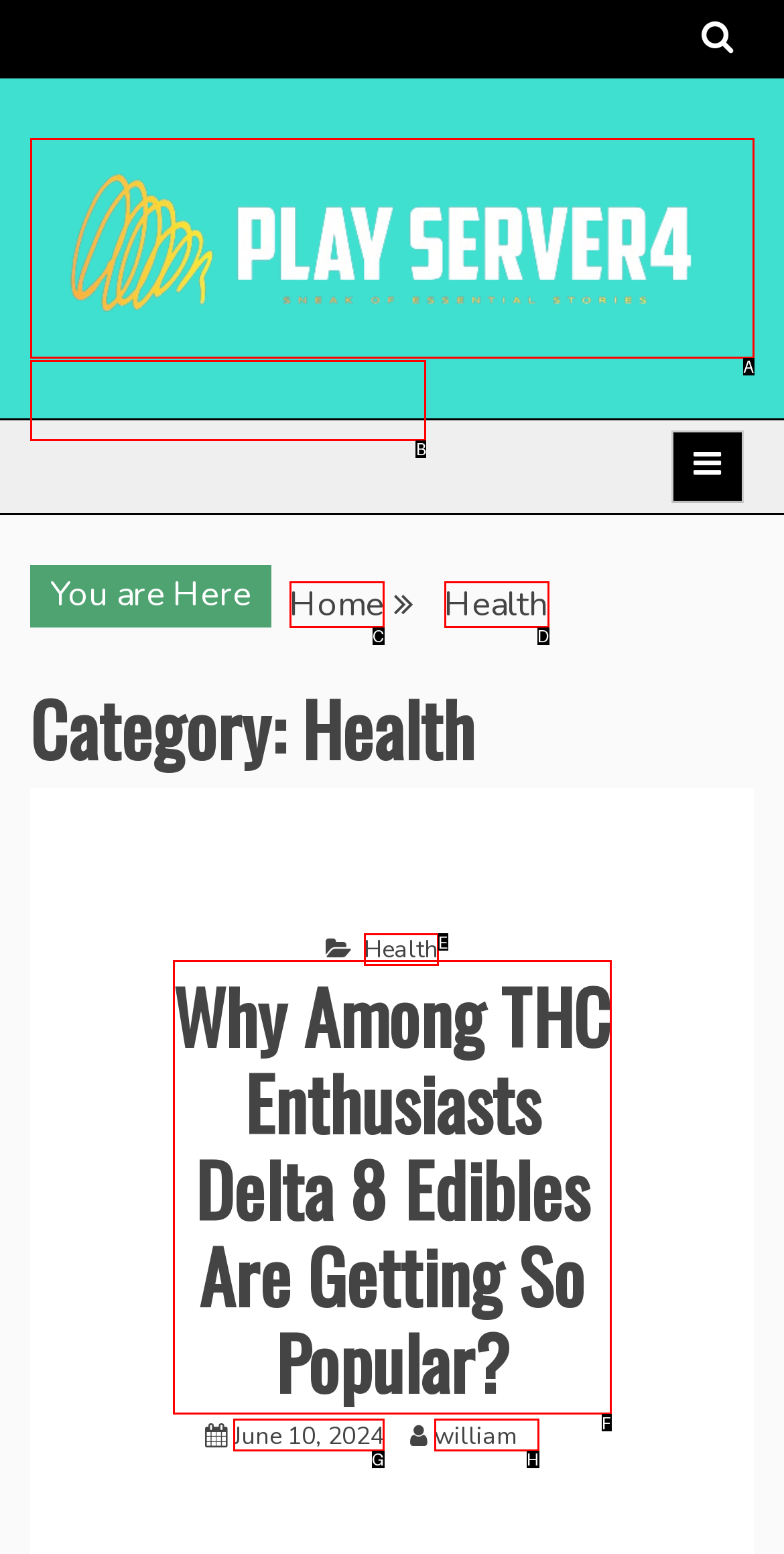Tell me which one HTML element best matches the description: william
Answer with the option's letter from the given choices directly.

H